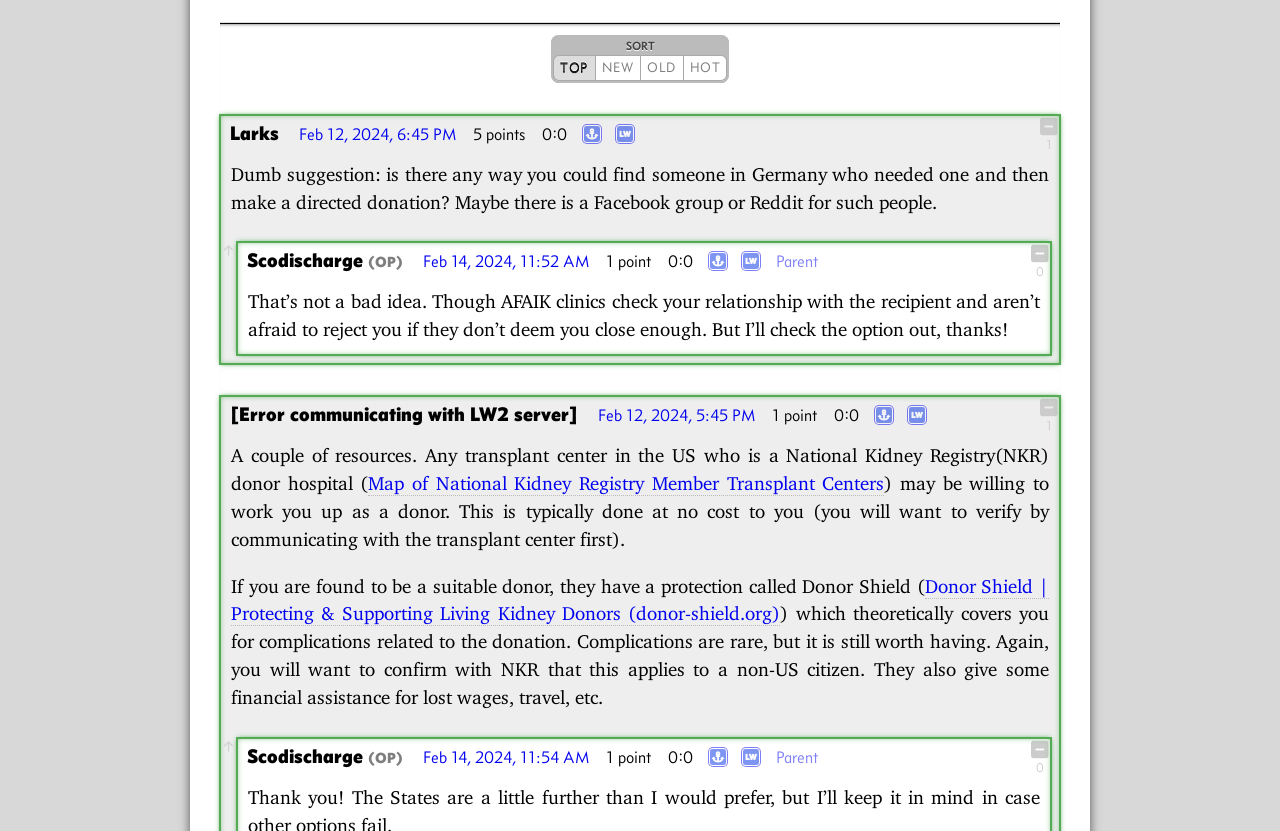Provide a one-word or short-phrase answer to the question:
What is the text of the first link?

Larks